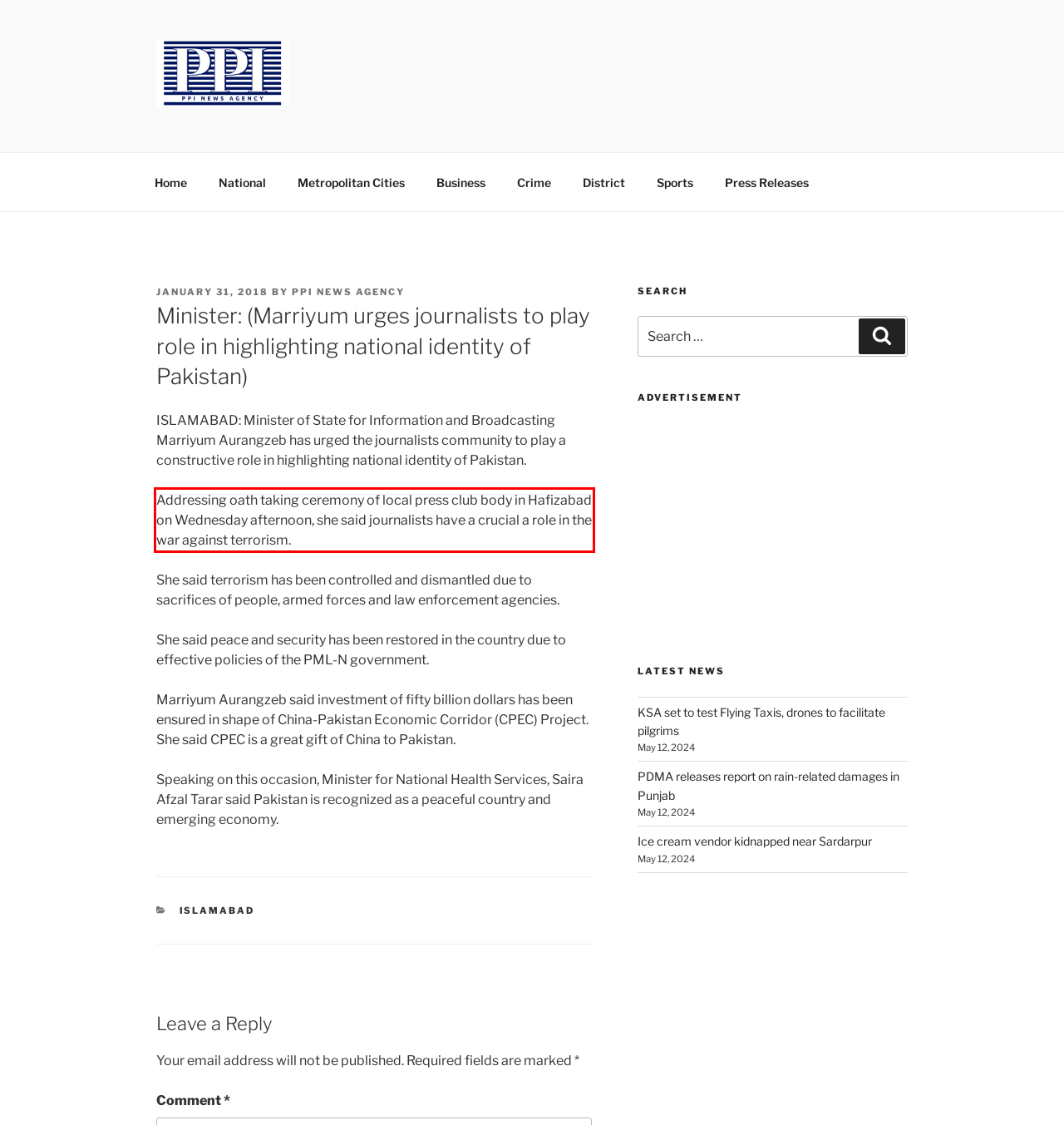You are provided with a webpage screenshot that includes a red rectangle bounding box. Extract the text content from within the bounding box using OCR.

Addressing oath taking ceremony of local press club body in Hafizabad on Wednesday afternoon, she said journalists have a crucial a role in the war against terrorism.